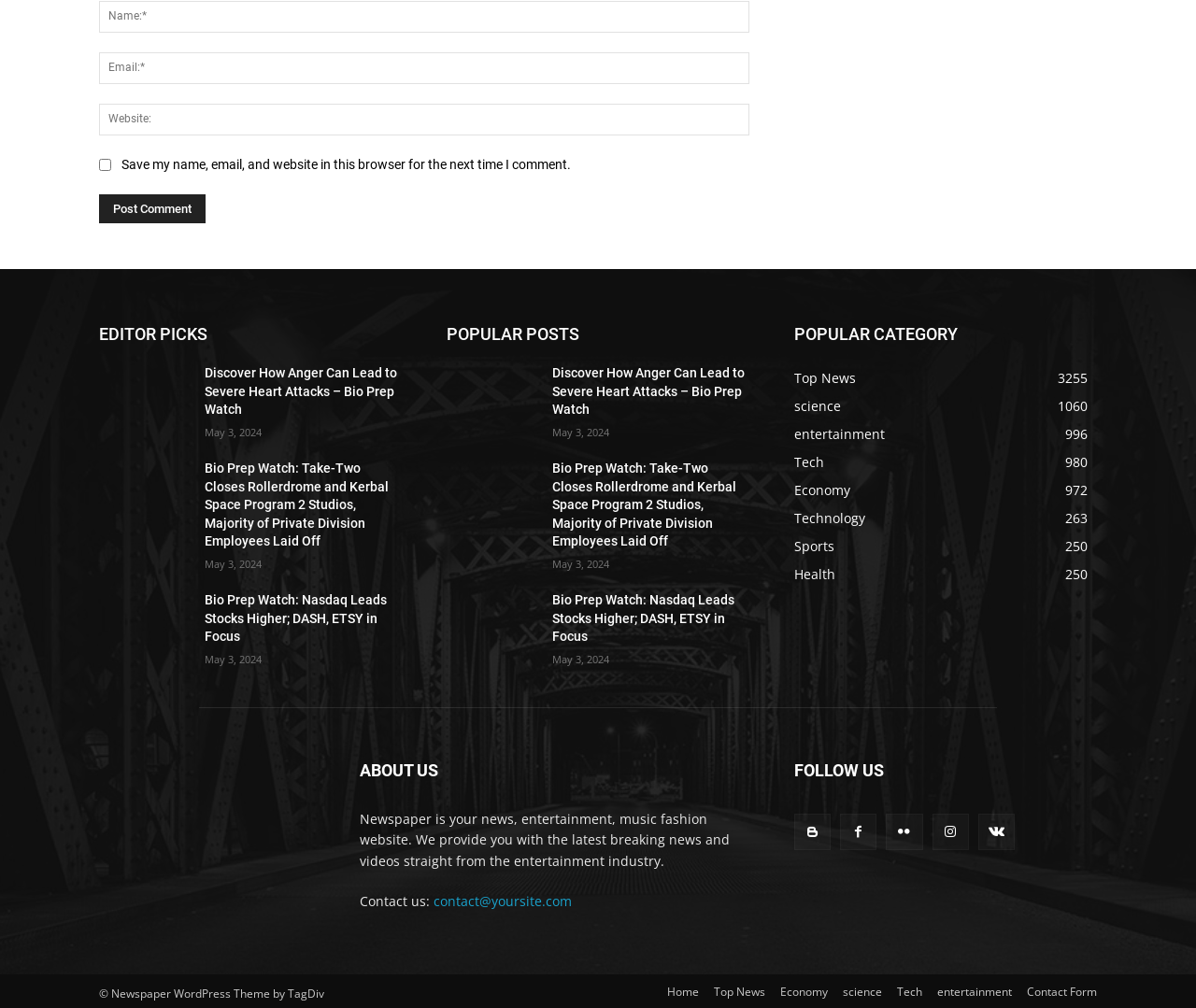Using the given element description, provide the bounding box coordinates (top-left x, top-left y, bottom-right x, bottom-right y) for the corresponding UI element in the screenshot: parent_node: Website: name="url" placeholder="Website:"

[0.083, 0.1, 0.627, 0.132]